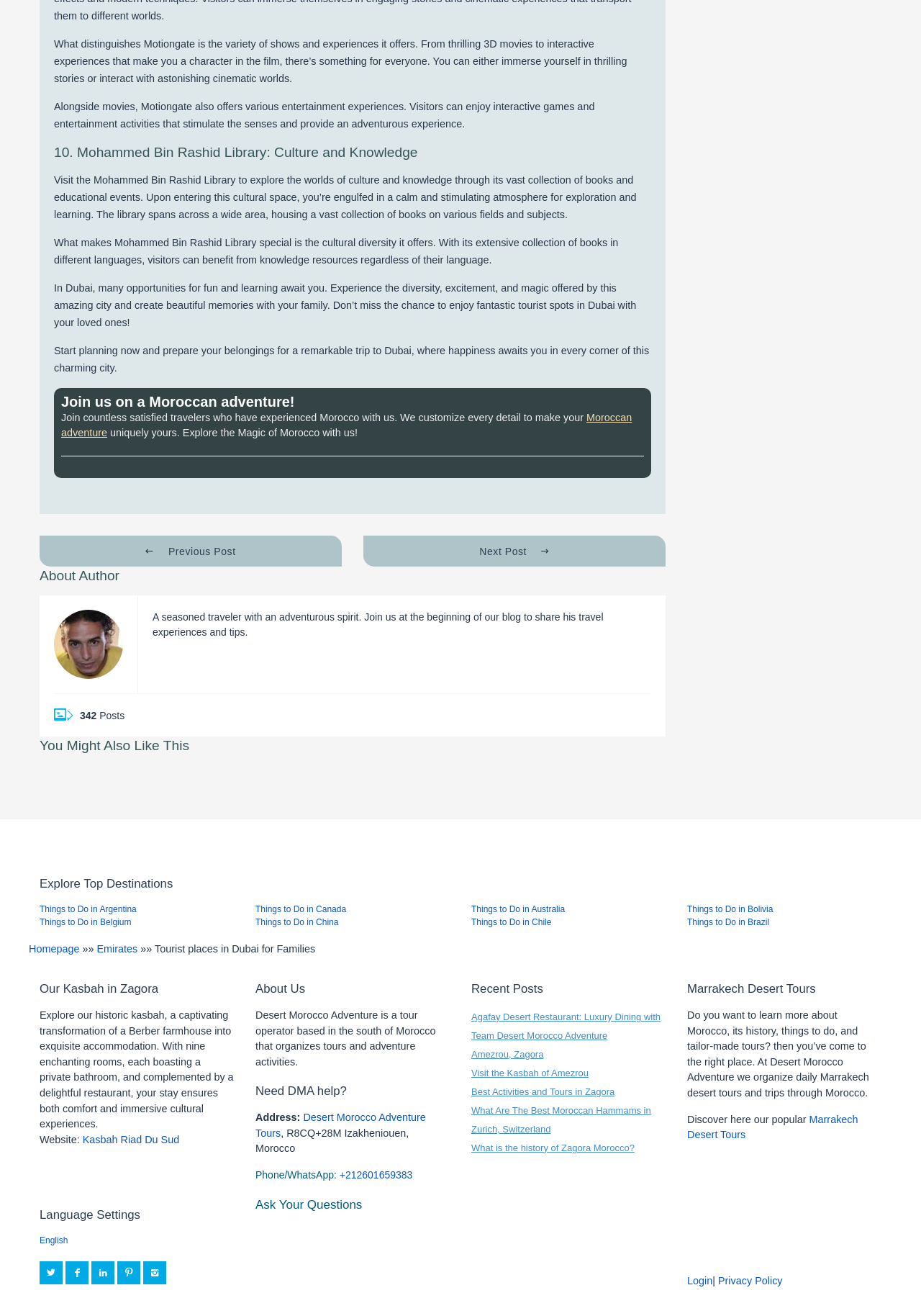Determine the bounding box coordinates of the section I need to click to execute the following instruction: "Read the 'About Author' section". Provide the coordinates as four float numbers between 0 and 1, i.e., [left, top, right, bottom].

[0.043, 0.431, 0.723, 0.444]